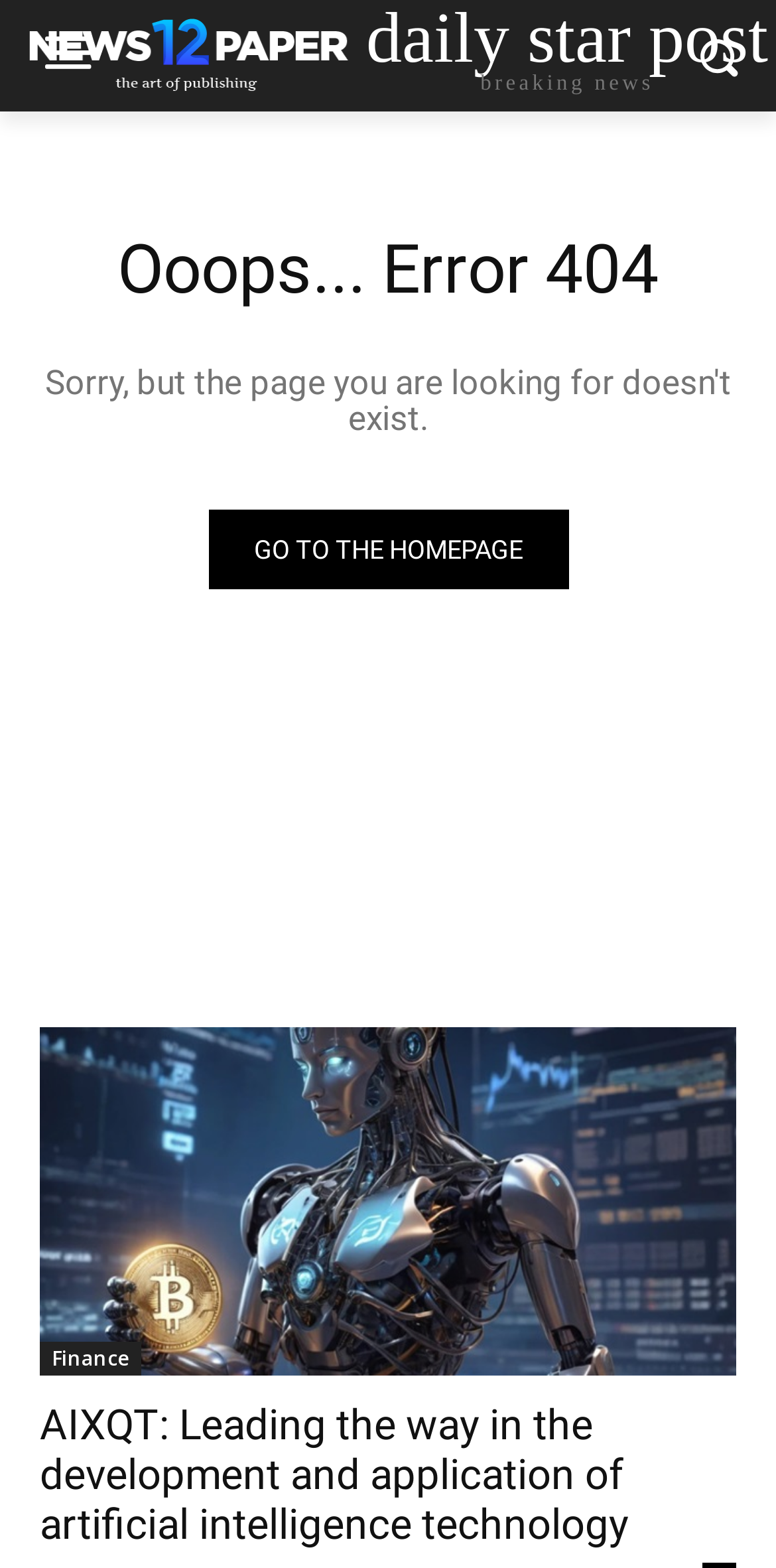Given the description: "Finance", determine the bounding box coordinates of the UI element. The coordinates should be formatted as four float numbers between 0 and 1, [left, top, right, bottom].

[0.051, 0.856, 0.182, 0.877]